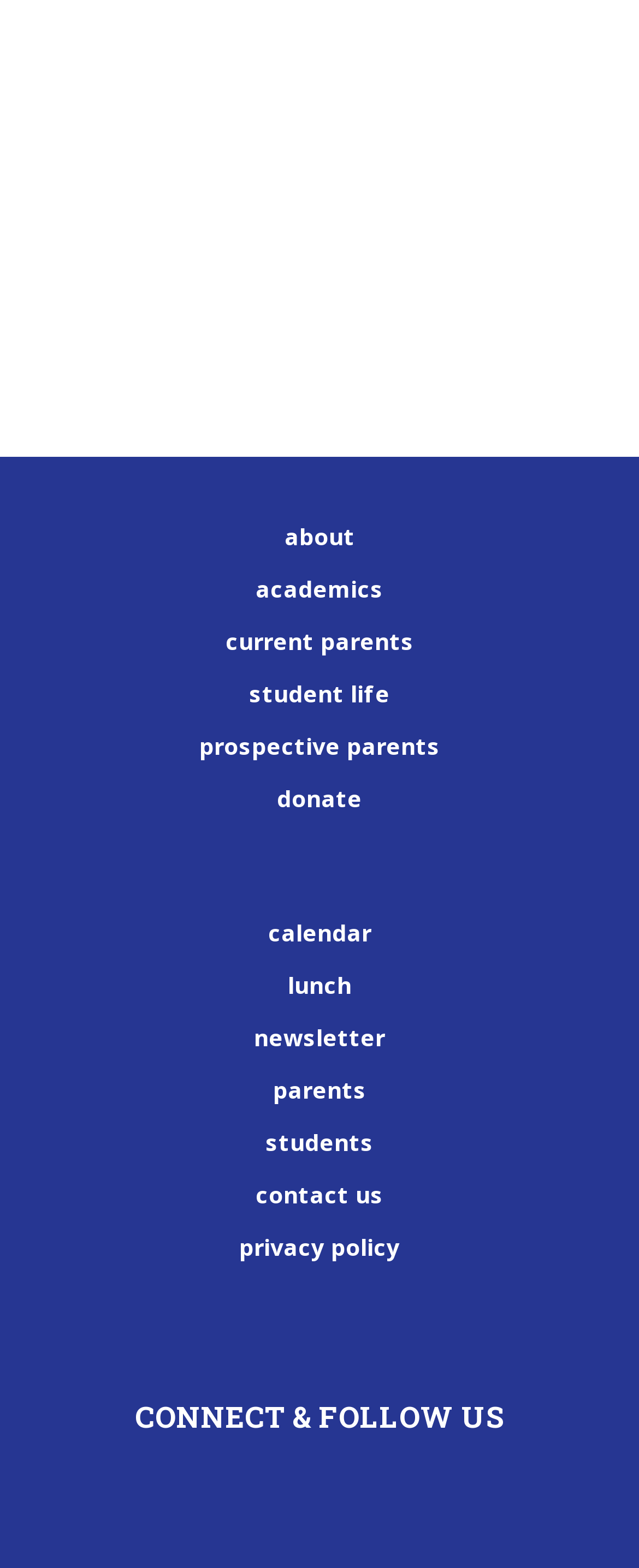Based on the element description, predict the bounding box coordinates (top-left x, top-left y, bottom-right x, bottom-right y) for the UI element in the screenshot: alt="Endow Hartford"

[0.038, 0.121, 0.962, 0.141]